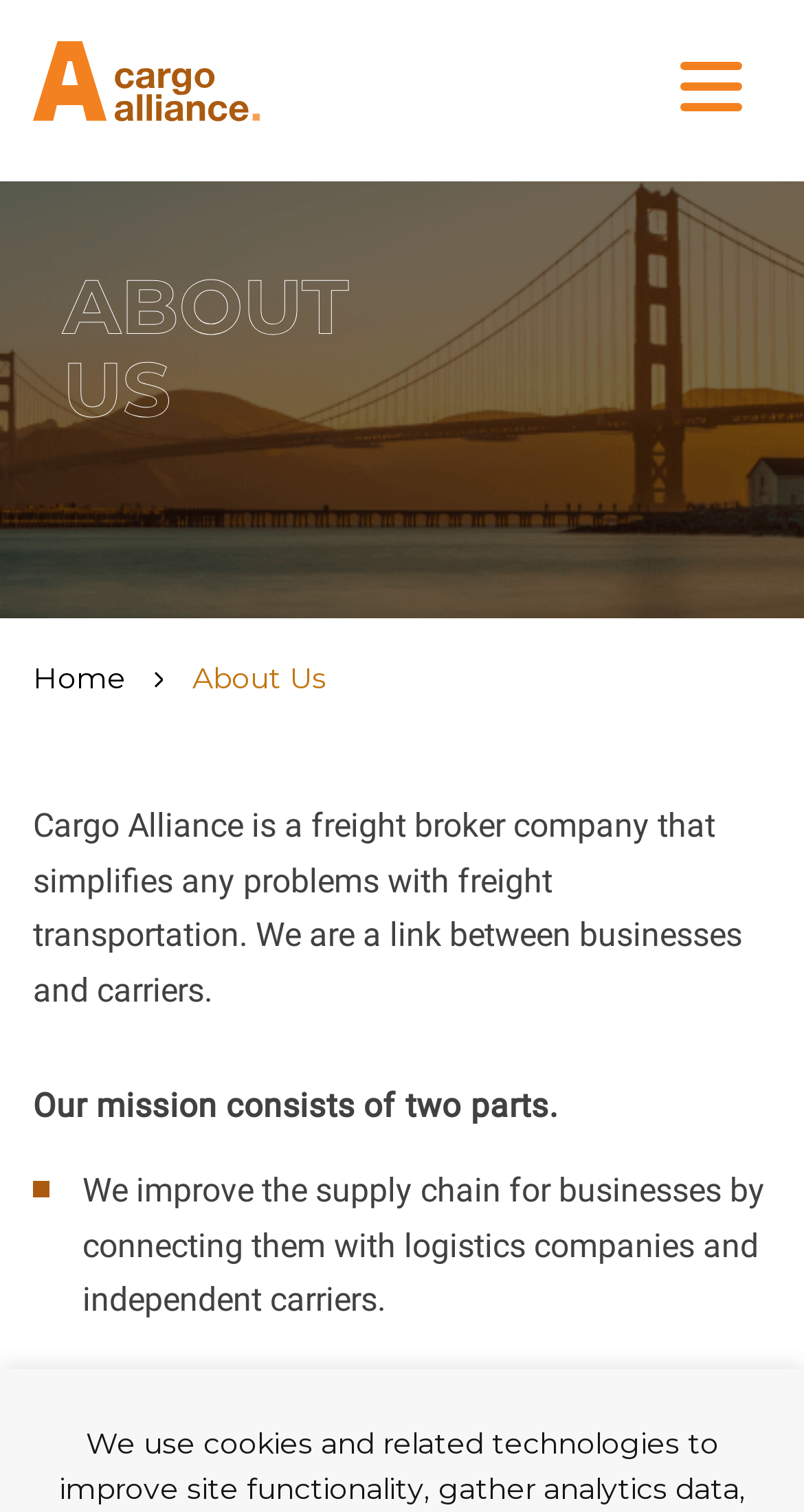Reply to the question below using a single word or brief phrase:
How many language options are available on the website?

Three